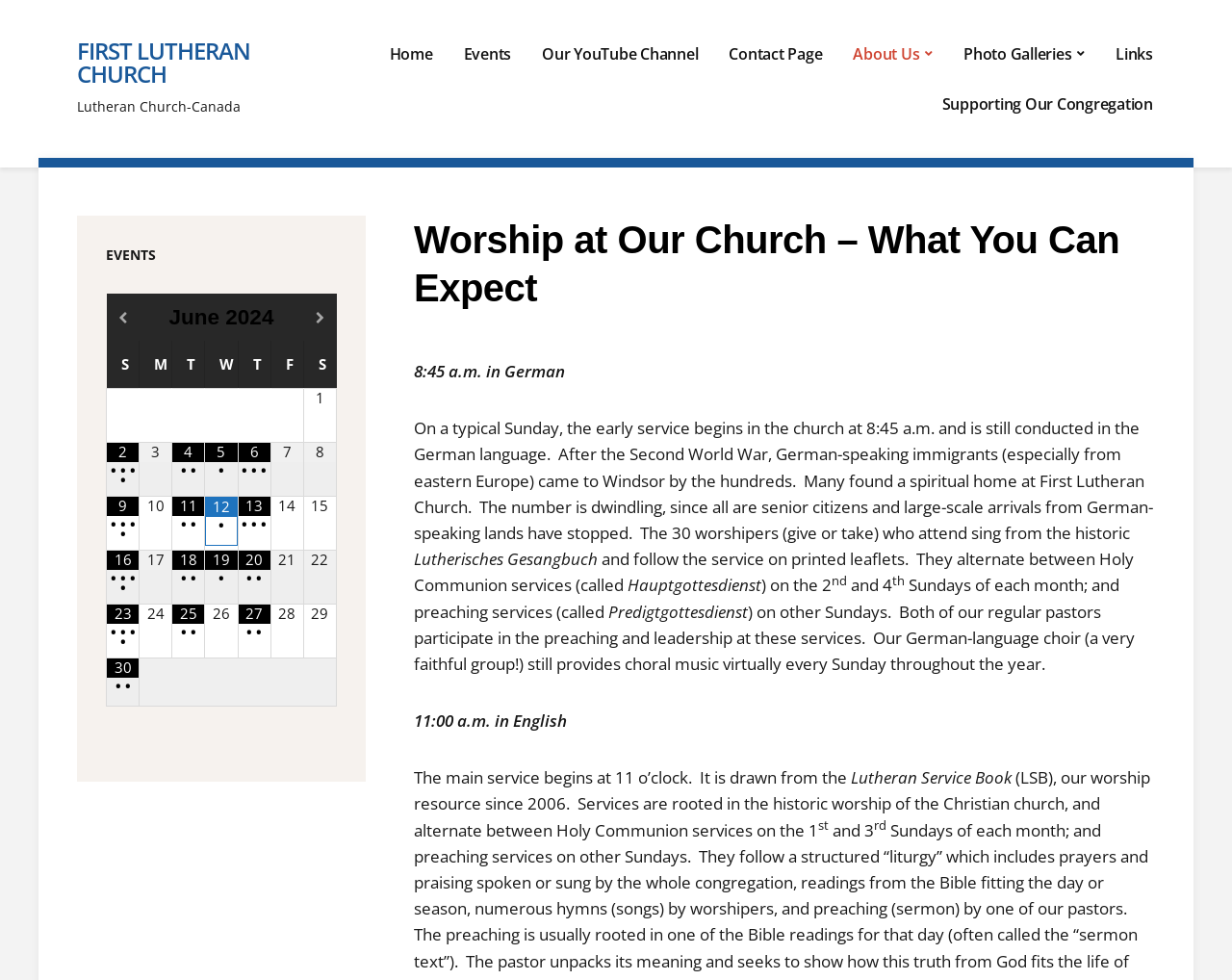Find the bounding box coordinates of the area that needs to be clicked in order to achieve the following instruction: "Watch videos on 'Our YouTube Channel'". The coordinates should be specified as four float numbers between 0 and 1, i.e., [left, top, right, bottom].

[0.438, 0.029, 0.568, 0.081]